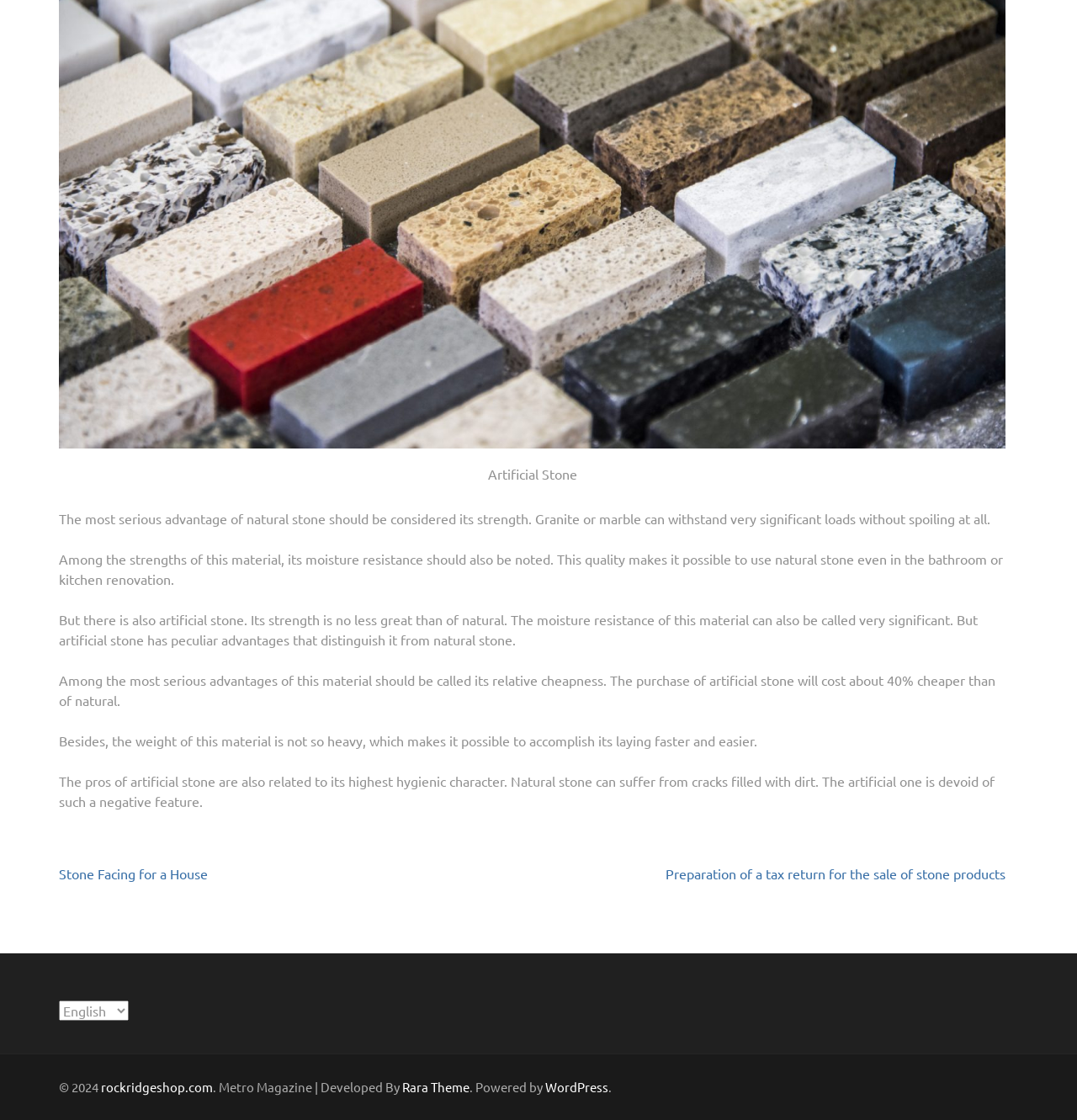Predict the bounding box coordinates for the UI element described as: "Stone Facing for a House". The coordinates should be four float numbers between 0 and 1, presented as [left, top, right, bottom].

[0.055, 0.772, 0.193, 0.787]